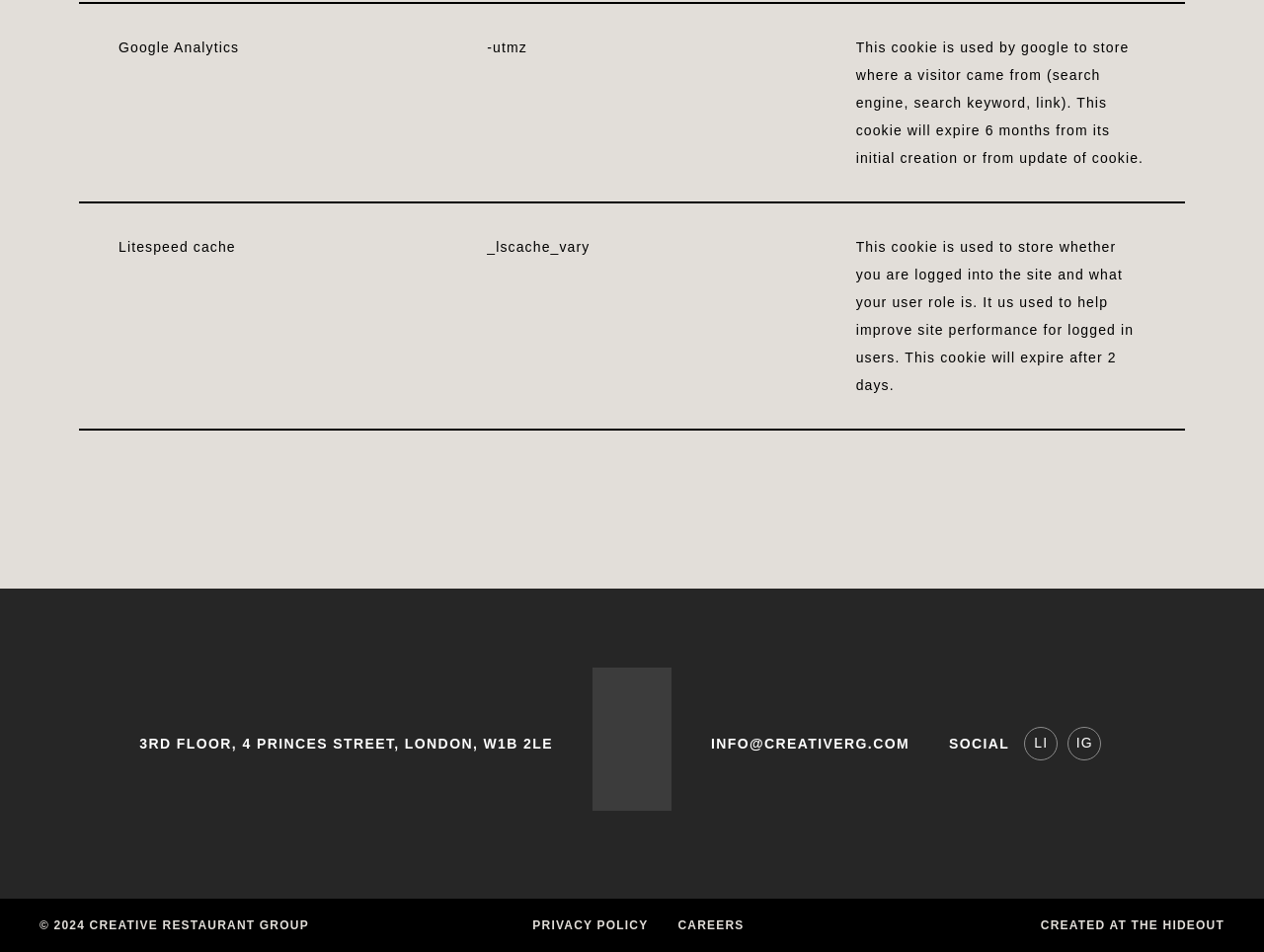Respond with a single word or phrase:
How many links are there in the footer section?

5